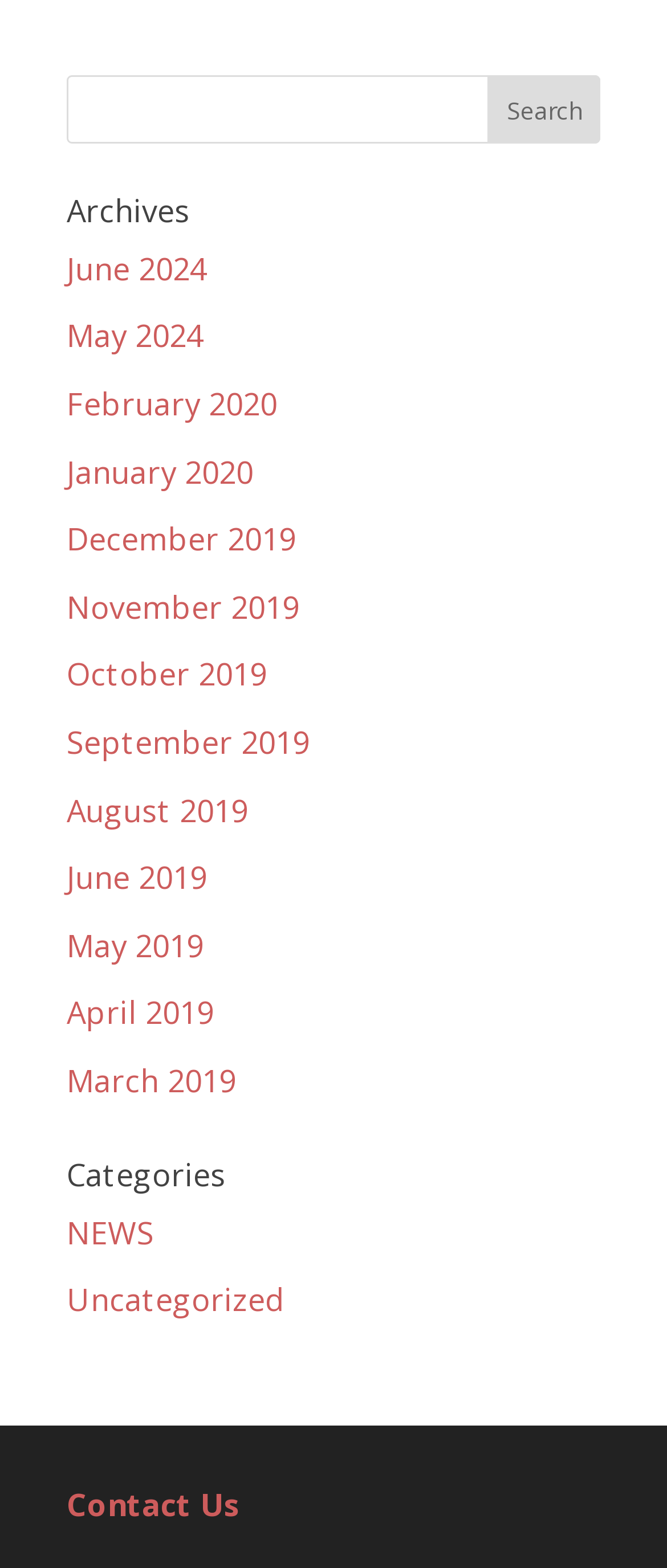Can you determine the bounding box coordinates of the area that needs to be clicked to fulfill the following instruction: "search for something"?

[0.1, 0.048, 0.9, 0.091]